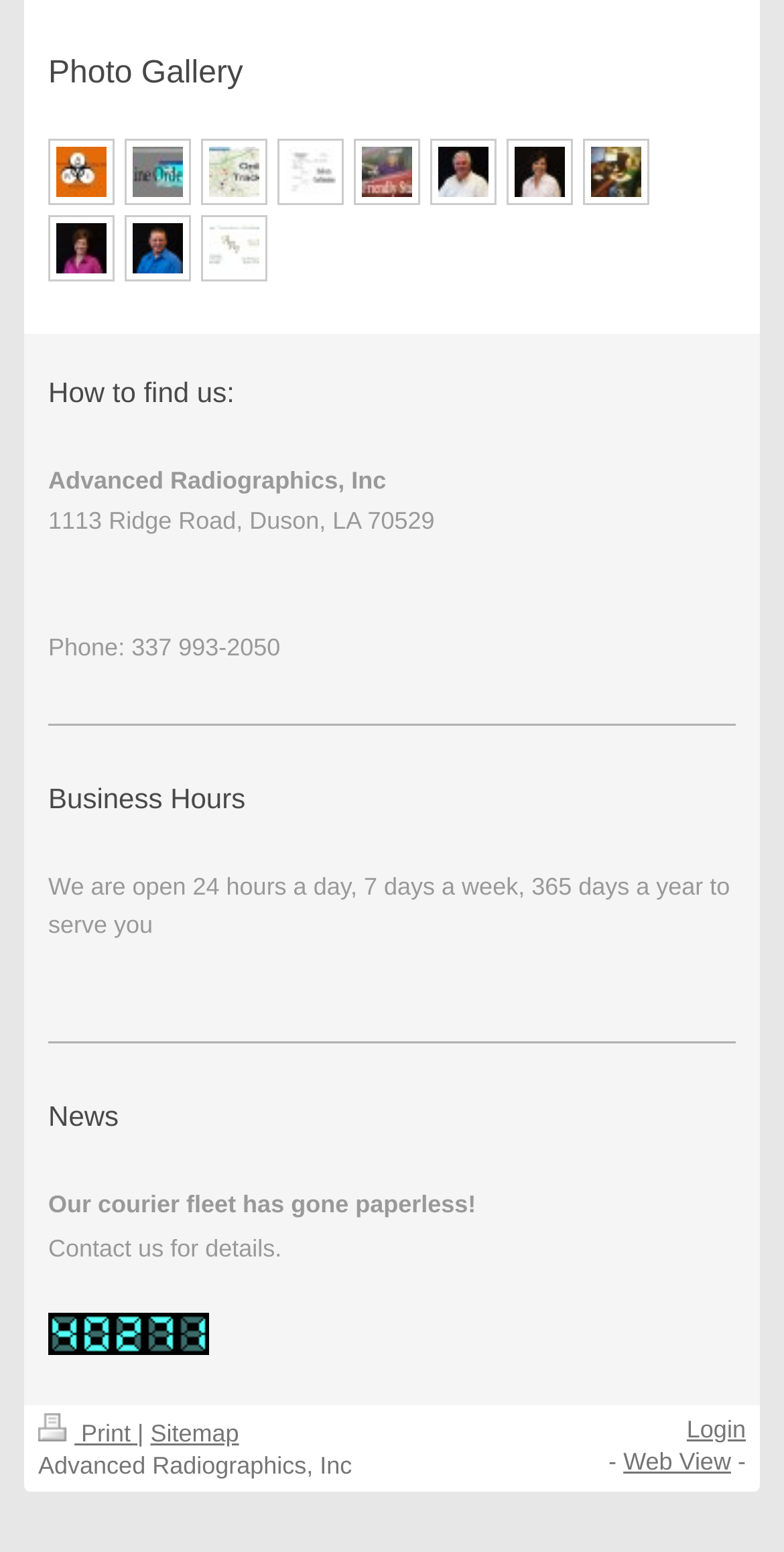Find the bounding box coordinates corresponding to the UI element with the description: "Legit Essay". The coordinates should be formatted as [left, top, right, bottom], with values as floats between 0 and 1.

None